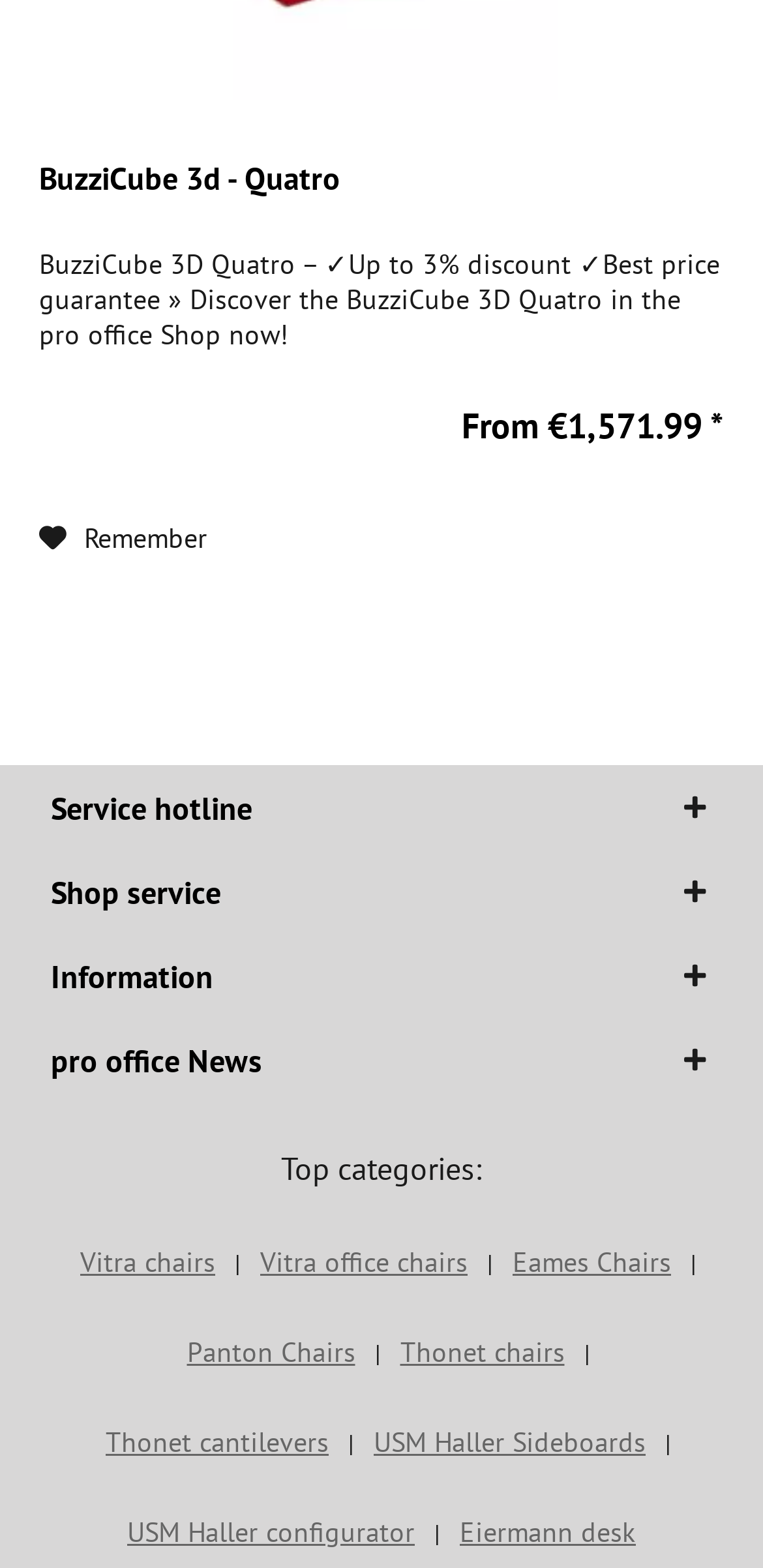Find the bounding box coordinates of the element to click in order to complete this instruction: "Send an email to Chungeng Machinery". The bounding box coordinates must be four float numbers between 0 and 1, denoted as [left, top, right, bottom].

None